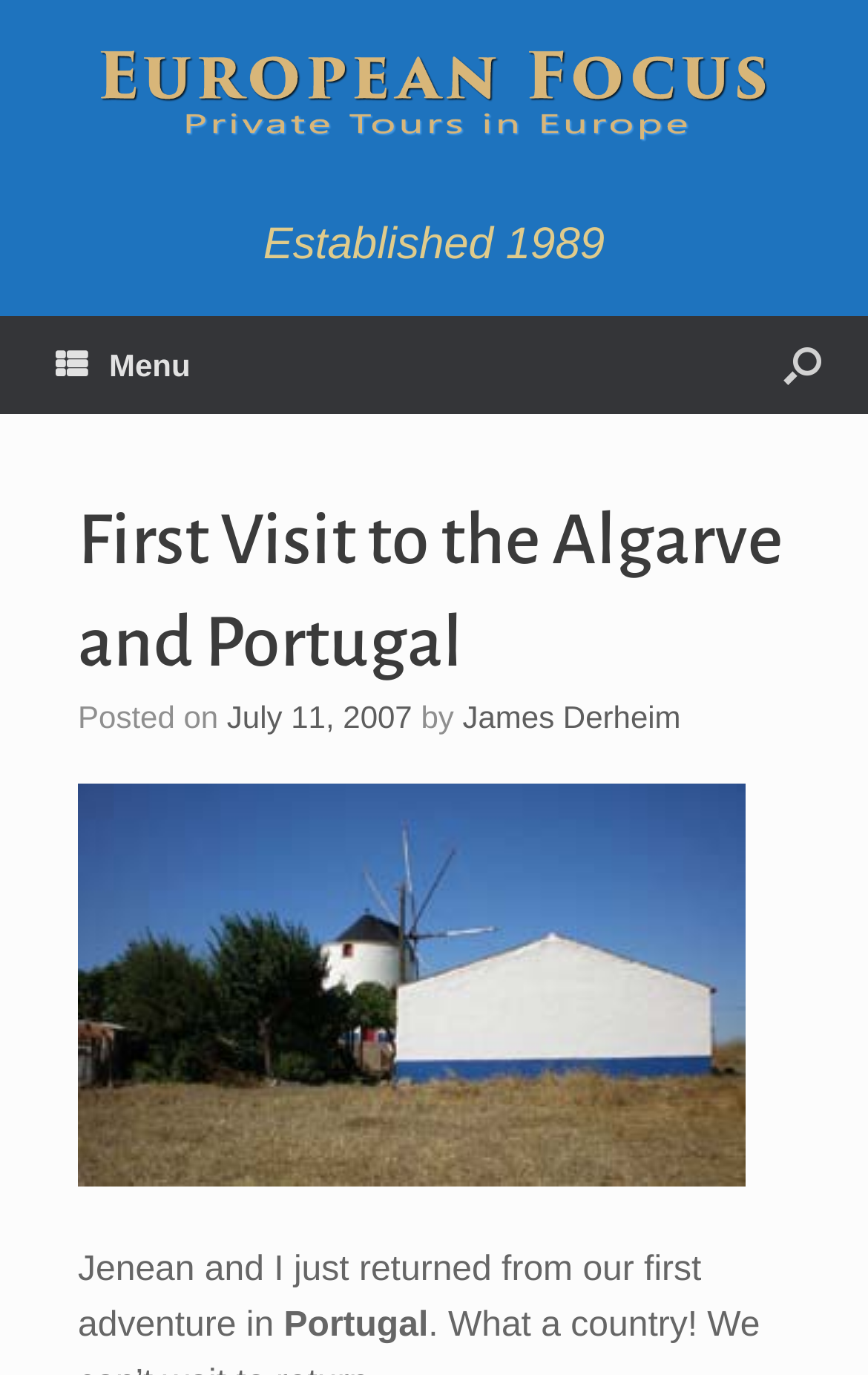Bounding box coordinates are given in the format (top-left x, top-left y, bottom-right x, bottom-right y). All values should be floating point numbers between 0 and 1. Provide the bounding box coordinate for the UI element described as: Menu

[0.0, 0.23, 0.283, 0.301]